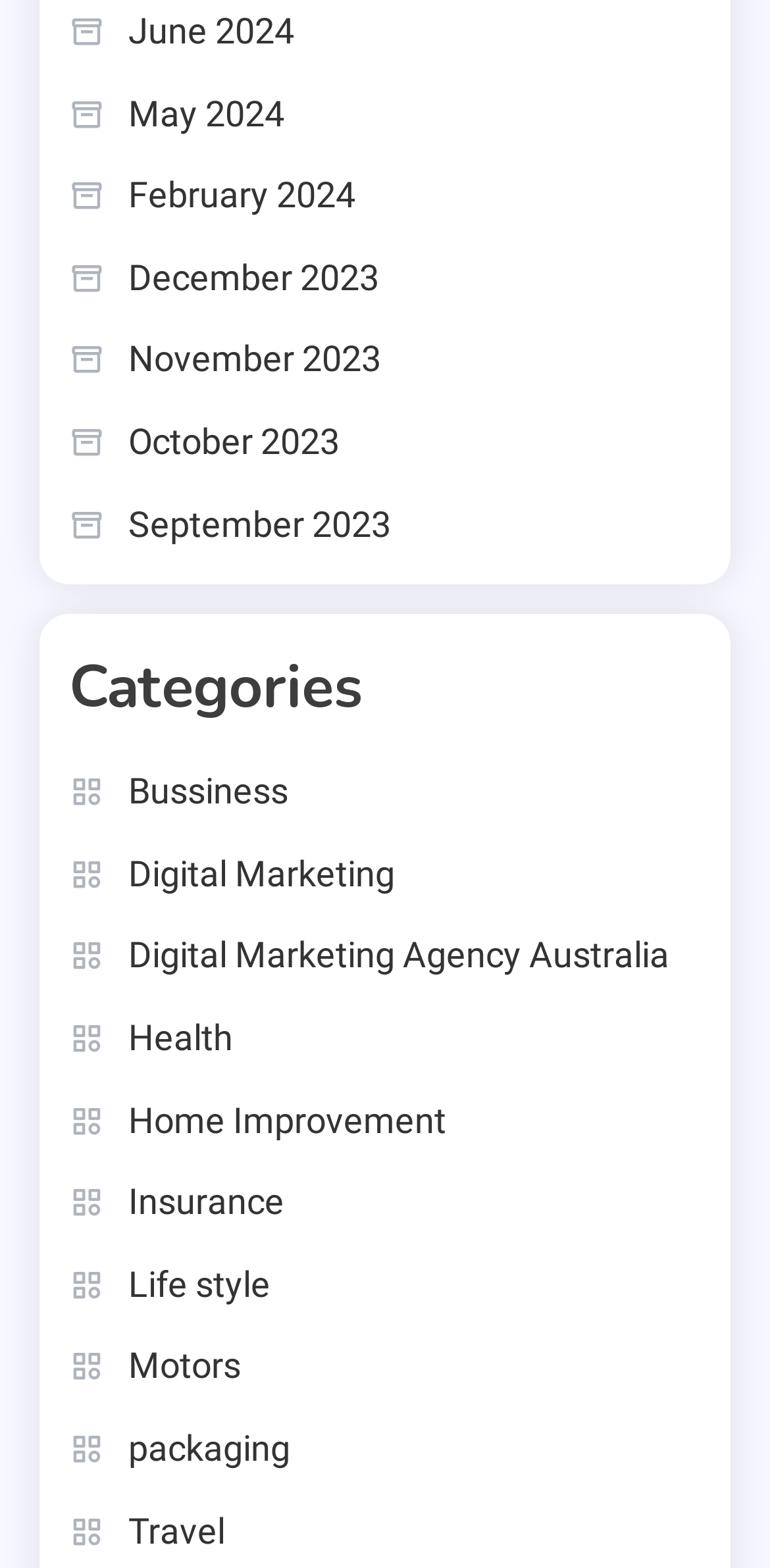Calculate the bounding box coordinates of the UI element given the description: "Digital Marketing Agency Australia".

[0.09, 0.591, 0.869, 0.629]